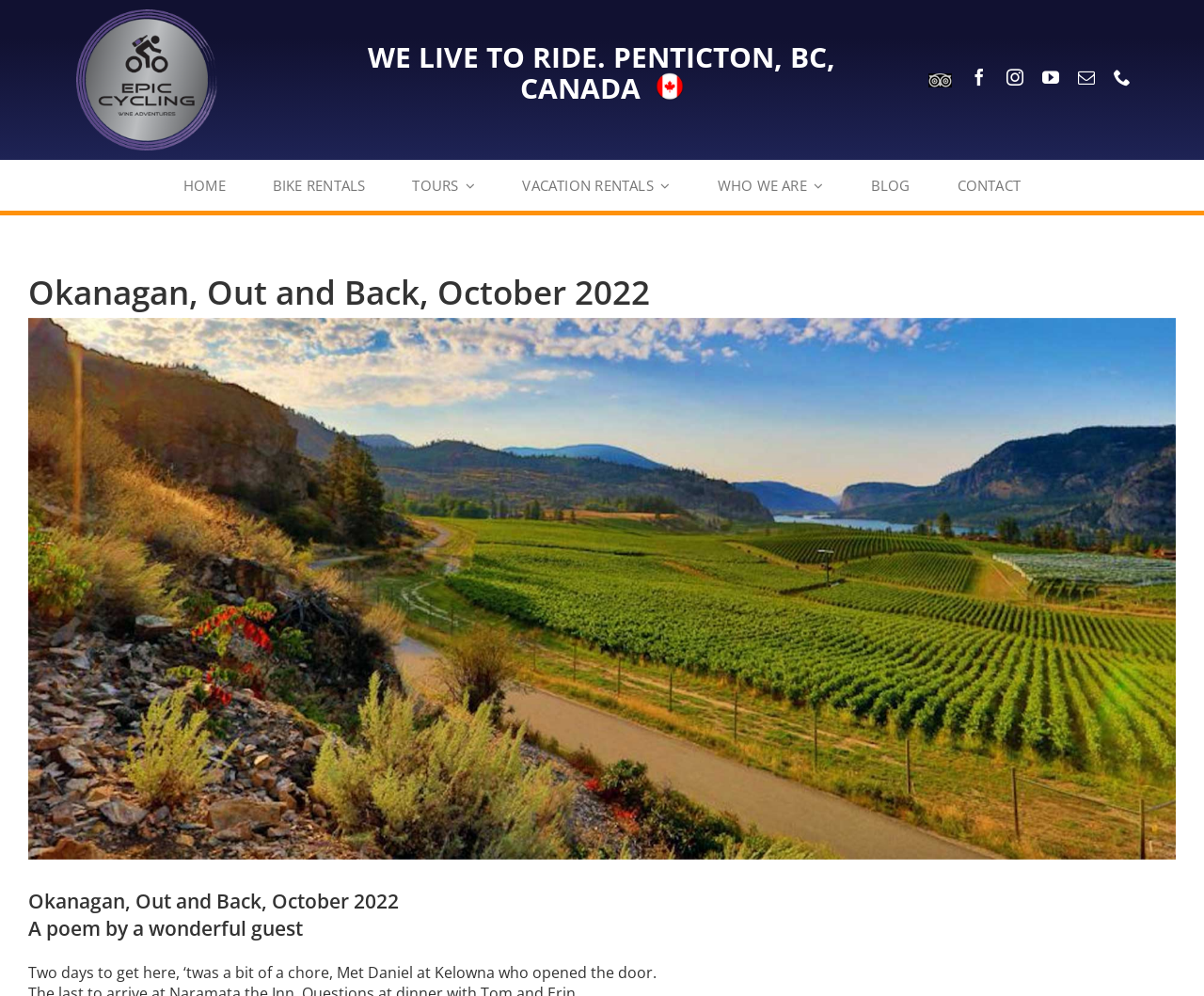What is the title of the poem on the webpage? Look at the image and give a one-word or short phrase answer.

Okanagan, Out and Back, October 2022